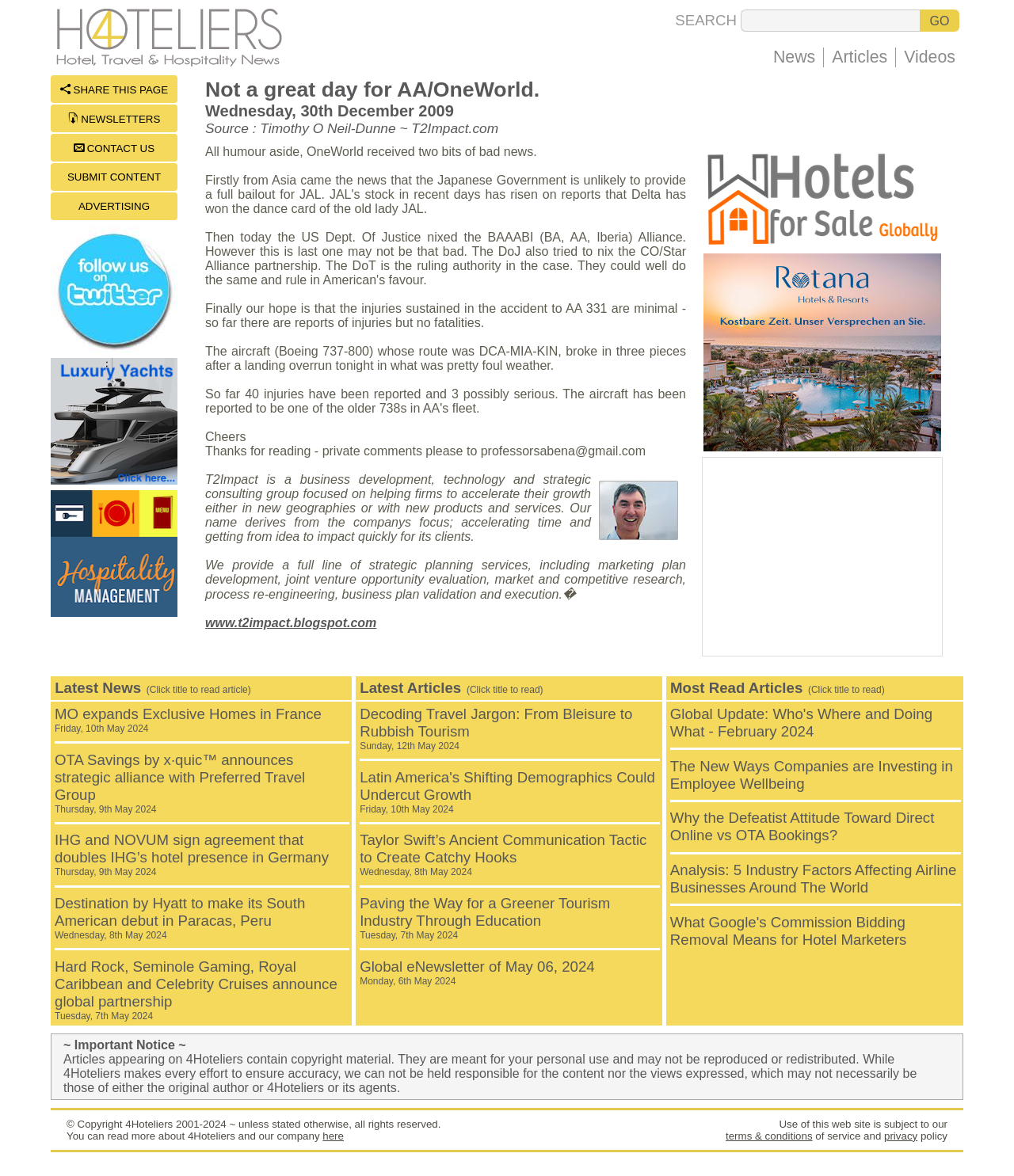Calculate the bounding box coordinates of the UI element given the description: " NEWSLETTERS".

[0.05, 0.089, 0.175, 0.112]